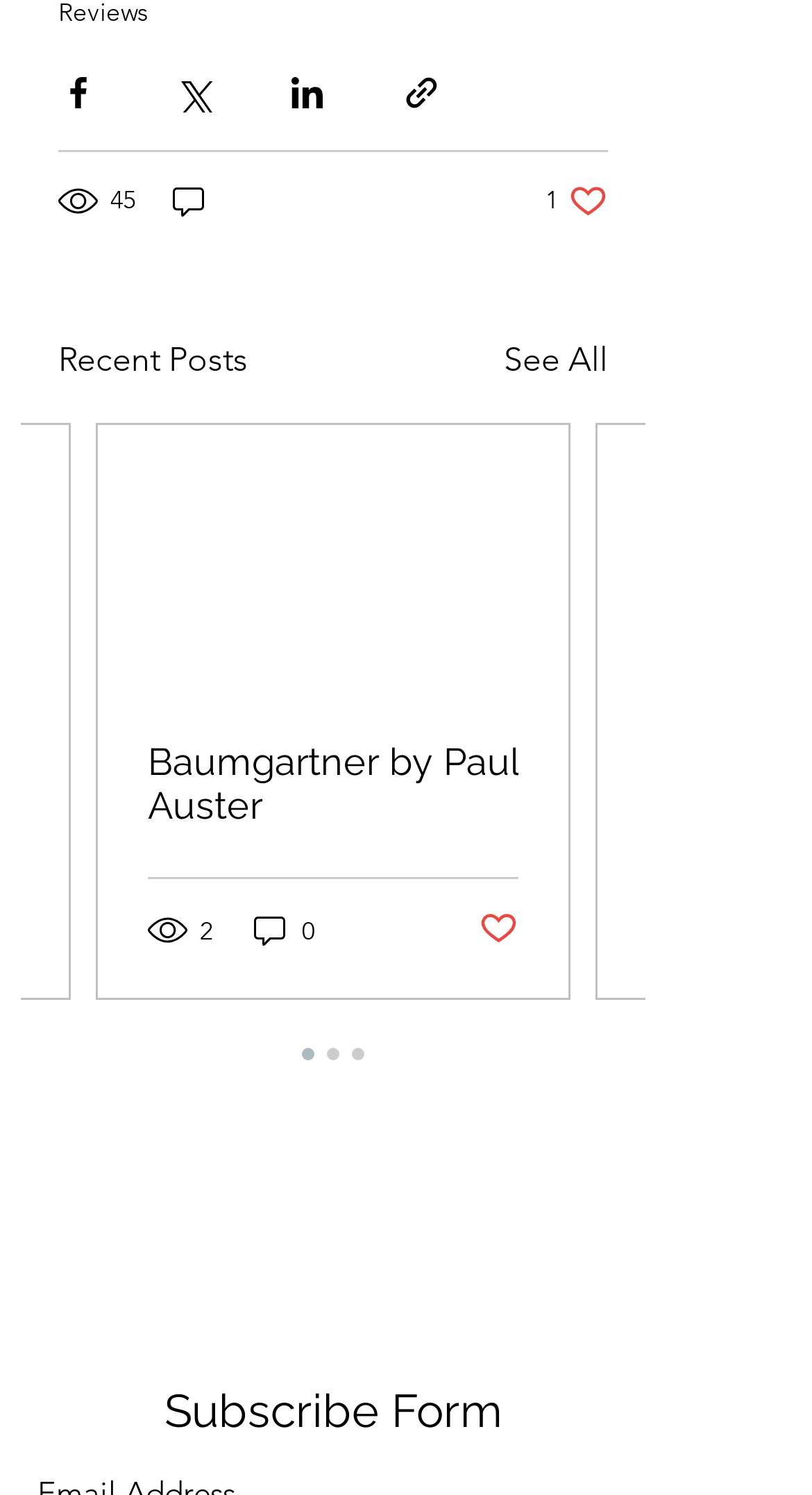Find the bounding box coordinates for the area that should be clicked to accomplish the instruction: "Like the post".

[0.672, 0.121, 0.749, 0.148]